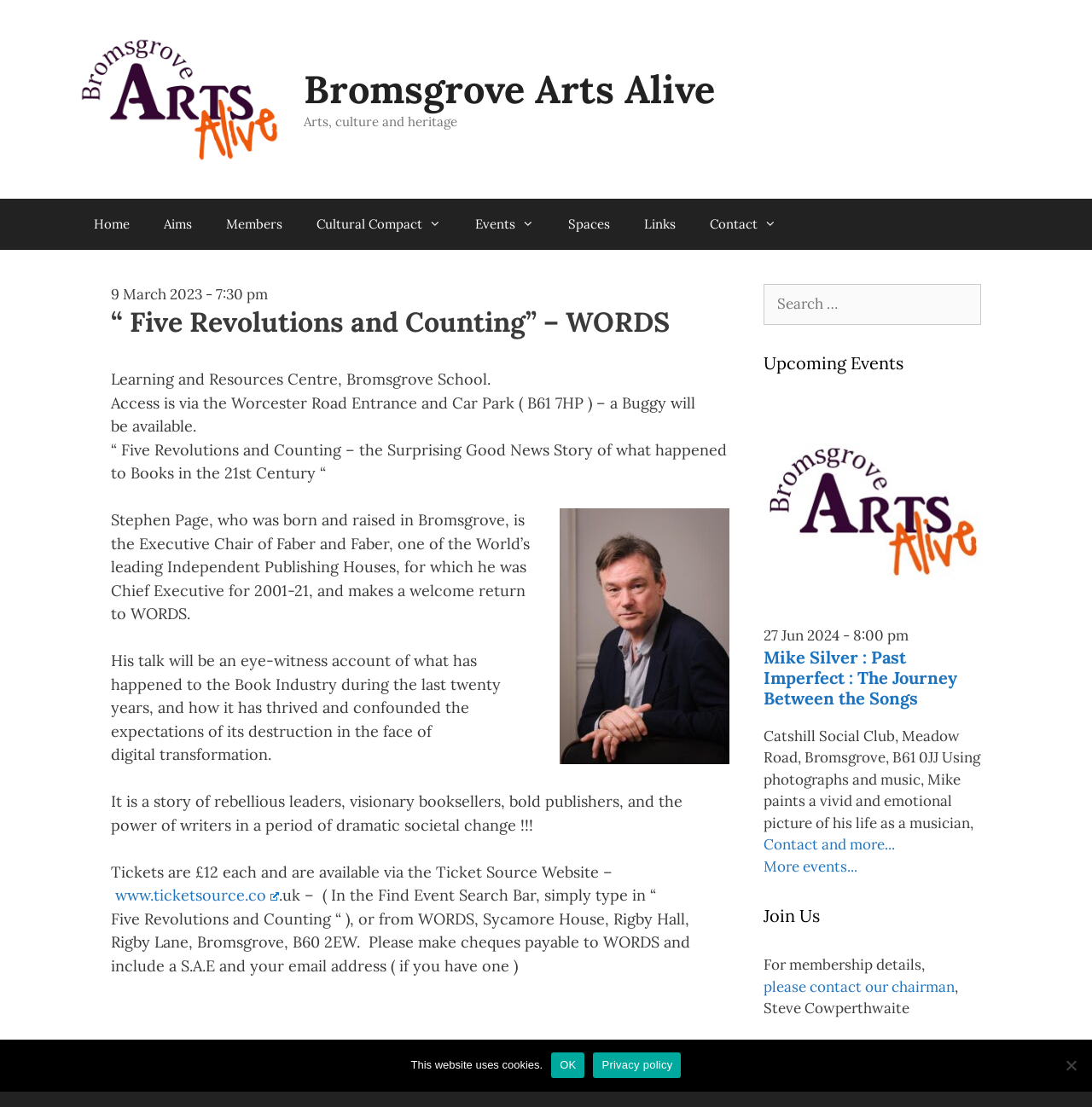Extract the bounding box coordinates for the UI element described as: "alt="Bromsgrove Arts Alive"".

[0.07, 0.08, 0.258, 0.097]